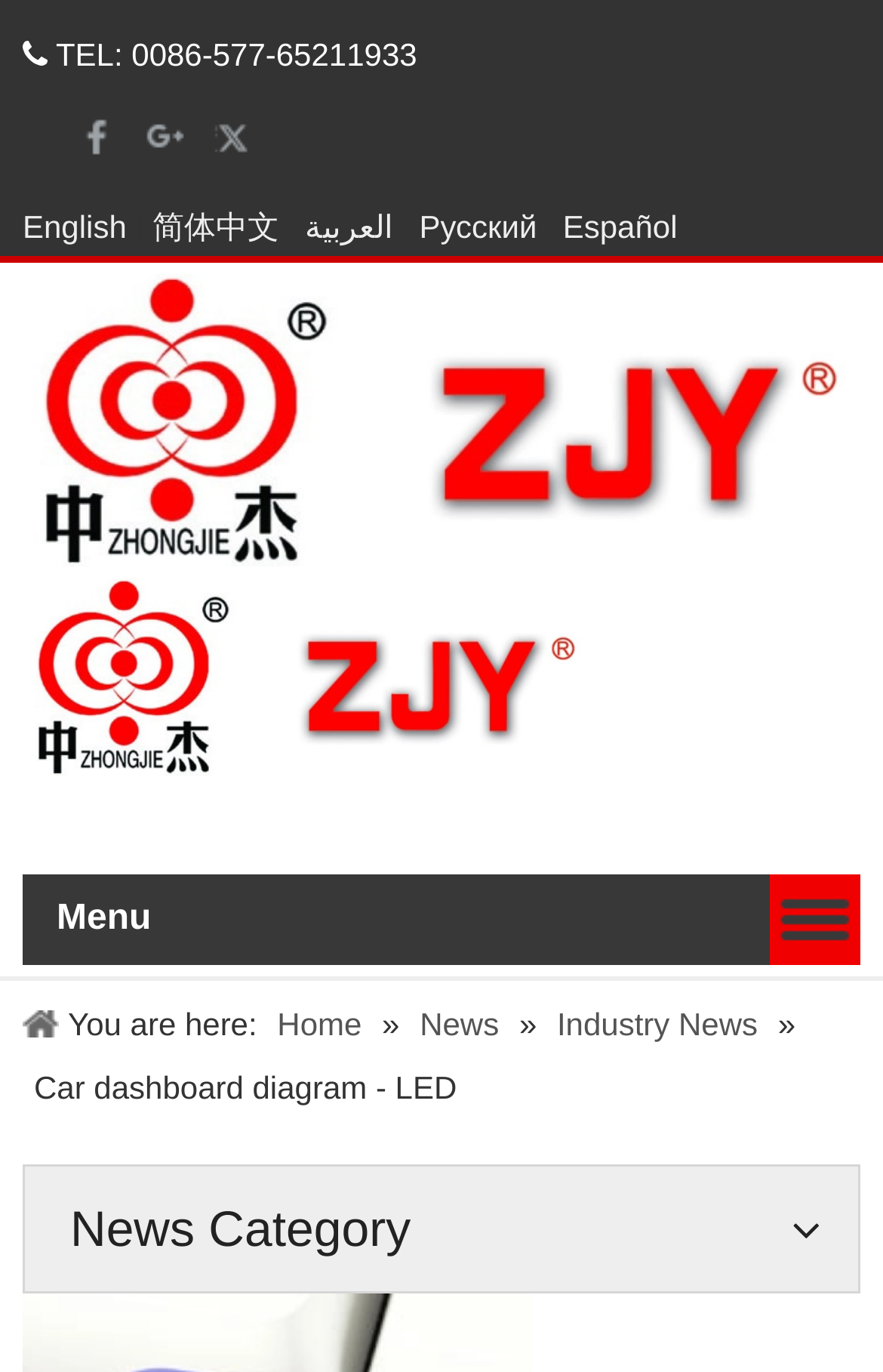Please give a short response to the question using one word or a phrase:
What is the current page category?

News